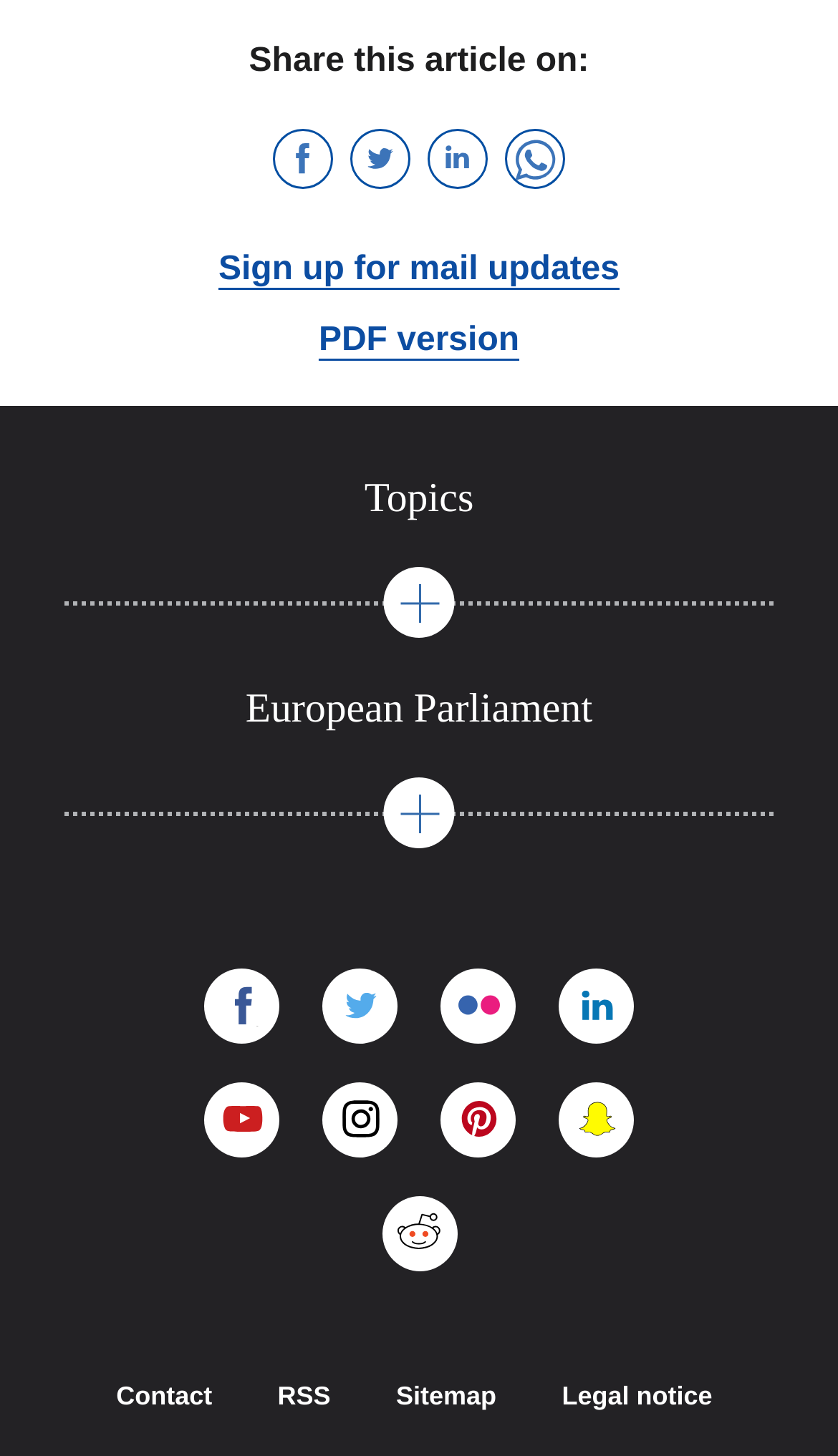Find the bounding box of the UI element described as: "Check out Parliament on Facebook". The bounding box coordinates should be given as four float values between 0 and 1, i.e., [left, top, right, bottom].

[0.244, 0.665, 0.333, 0.729]